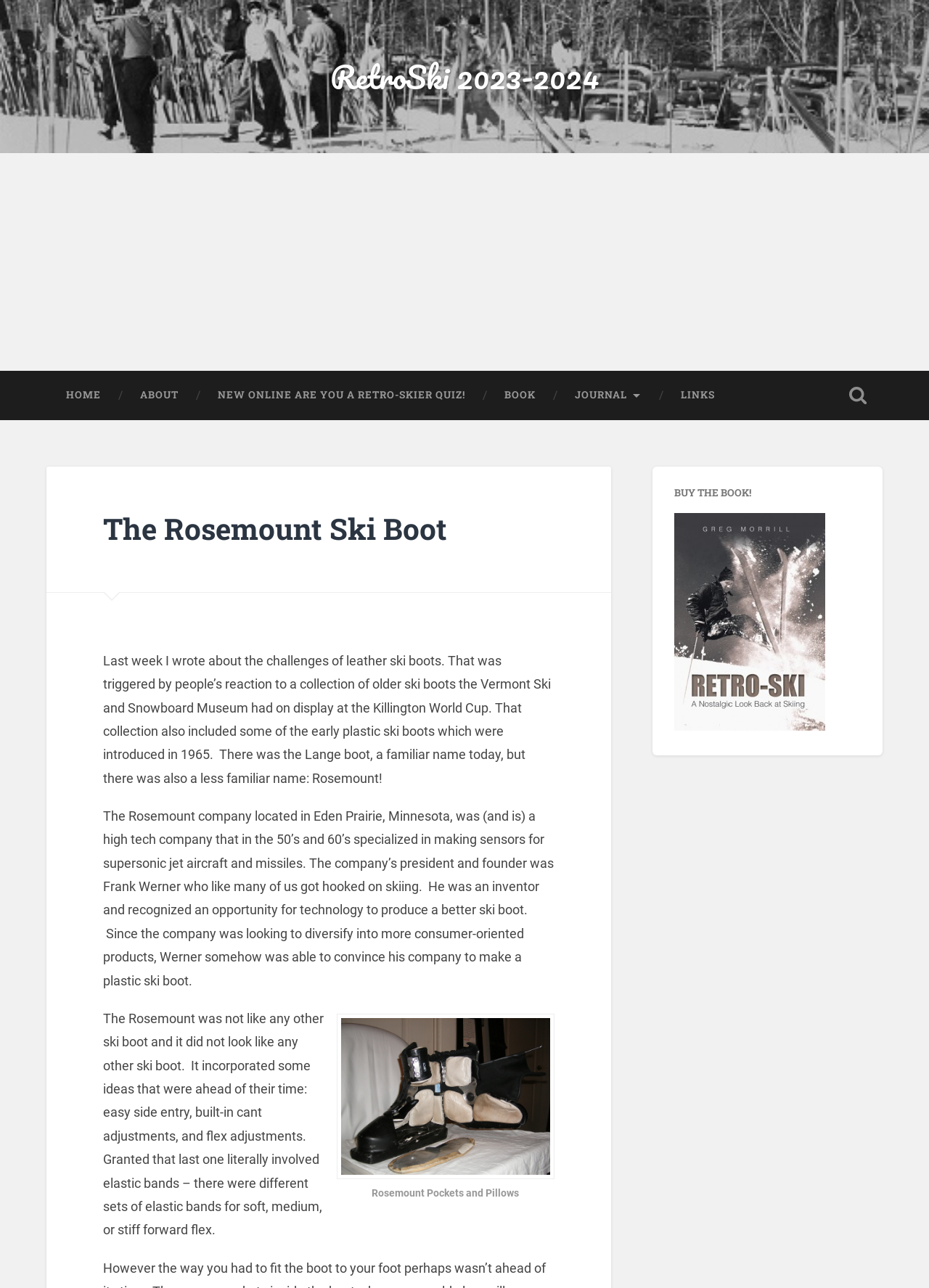Identify the bounding box coordinates of the element that should be clicked to fulfill this task: "Click on the 'HOME' link". The coordinates should be provided as four float numbers between 0 and 1, i.e., [left, top, right, bottom].

[0.05, 0.288, 0.13, 0.326]